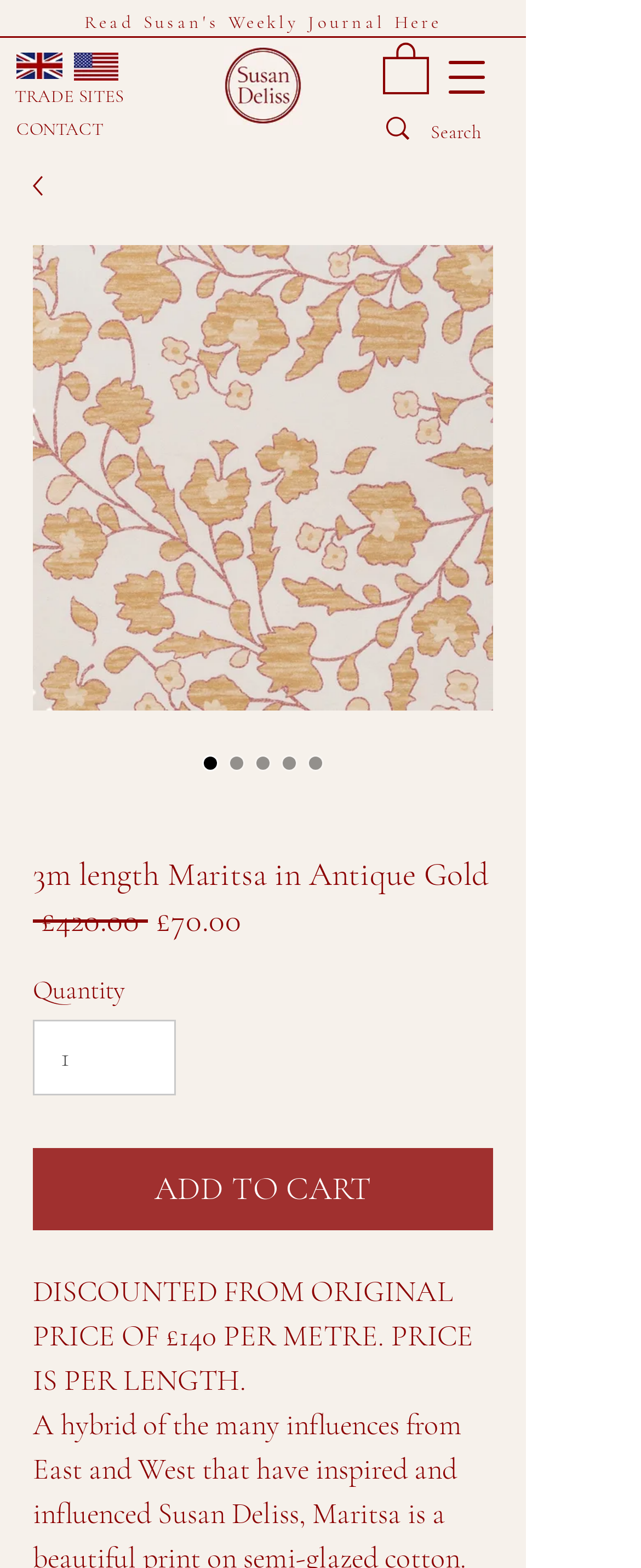Construct a comprehensive caption that outlines the webpage's structure and content.

This webpage appears to be a product page for a 3m length of Maritsa fabric in Antique Gold, designed by Susan Deliss. At the top left, there is a heading that reads "Read Susan's Weekly Journal Here" with a link to access the journal. Next to it, there is a button to open a navigation menu. 

On the top right, there are several links and images, including a UK flag, a link to a USA trade site, and a logo for Susan Deliss. Below these, there is a search box.

The main content of the page is focused on the product, with a large image of the fabric taking up most of the space. Above the image, there are several radio buttons allowing the user to select different options, although only one is checked by default. 

To the left of the image, there is a heading with the product name, followed by the price information. The original price is £420.00, but it has been discounted to £70.00. Below this, there is a section to select the quantity, with a spin button to choose a value between 1 and 9. 

Finally, there is a prominent "ADD TO CART" button, and a paragraph of text describing the discount and pricing details.